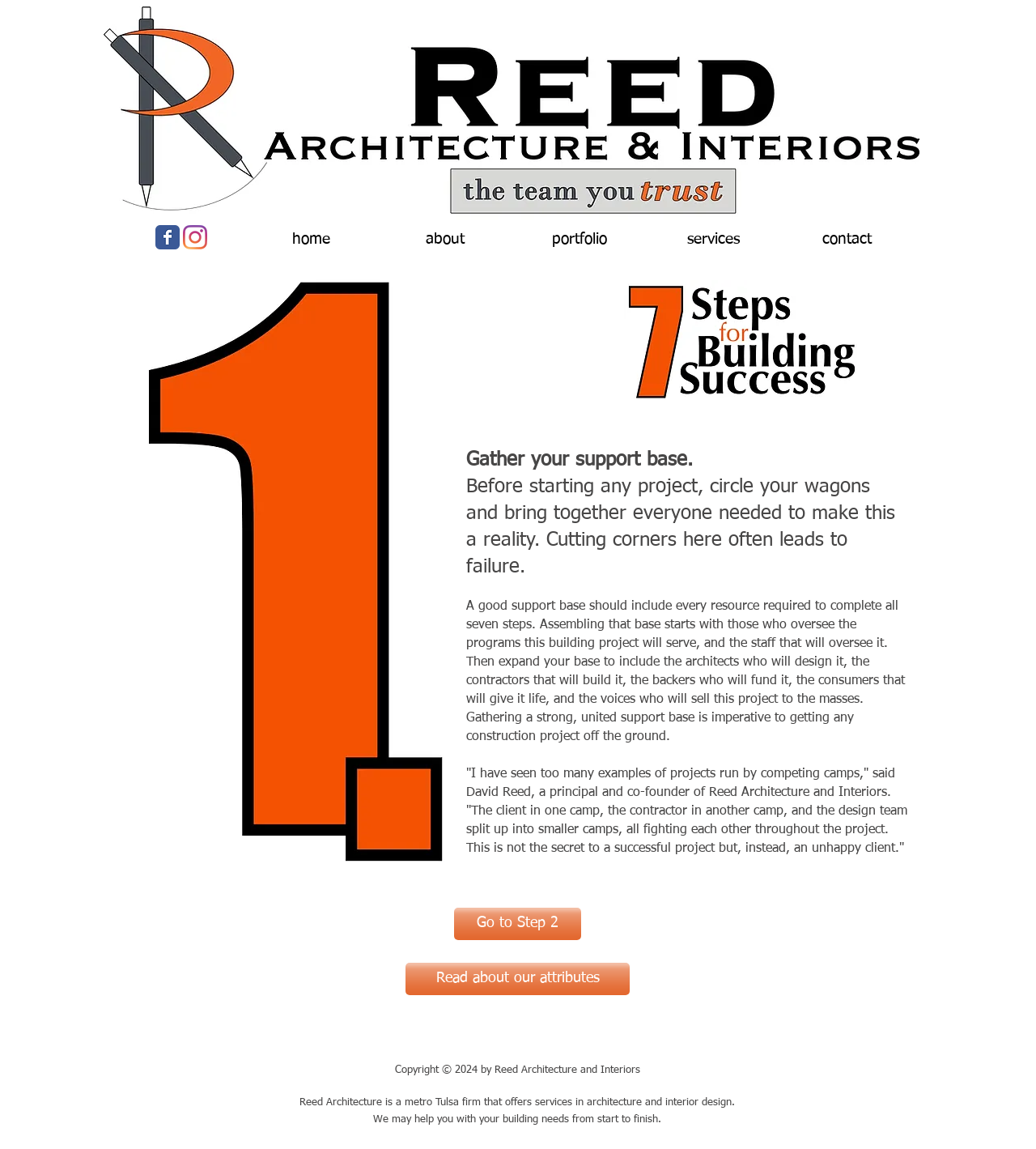Please examine the image and provide a detailed answer to the question: What is the purpose of Step 1 in the 7 Steps for Building Success?

I found the answer by reading the text in the main content area, which says 'Gather your support base.' and then explains the importance of having a strong support base for a construction project.